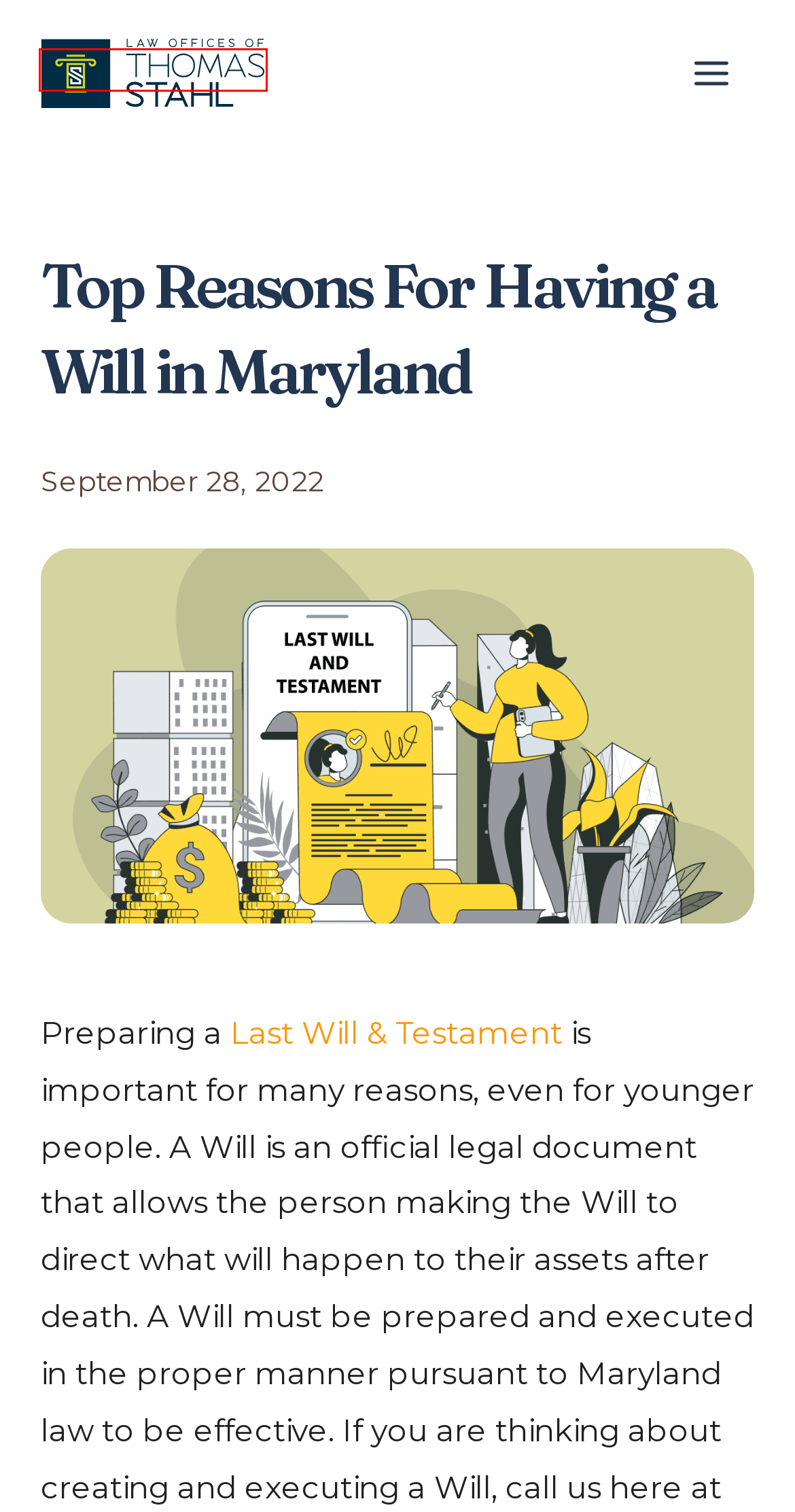Review the webpage screenshot and focus on the UI element within the red bounding box. Select the best-matching webpage description for the new webpage that follows after clicking the highlighted element. Here are the candidates:
A. Do I Get A Jury Trial For My Contested Maryland/D.C. Divorce Case?
B. Divorce Laws 101: What is Divorce in Maryland and D.C.?
C. Privacy Policy
D. Last Will and Testament in Maryland and DC
E. DC and Maryland Probate and Estate Administration Lawyer
F. What Does a Personal Representative Do?
G. Does Workers' Comp Count as "Income" When Determining Child Support?
H. The Law Offices of Thomas Stahl

H